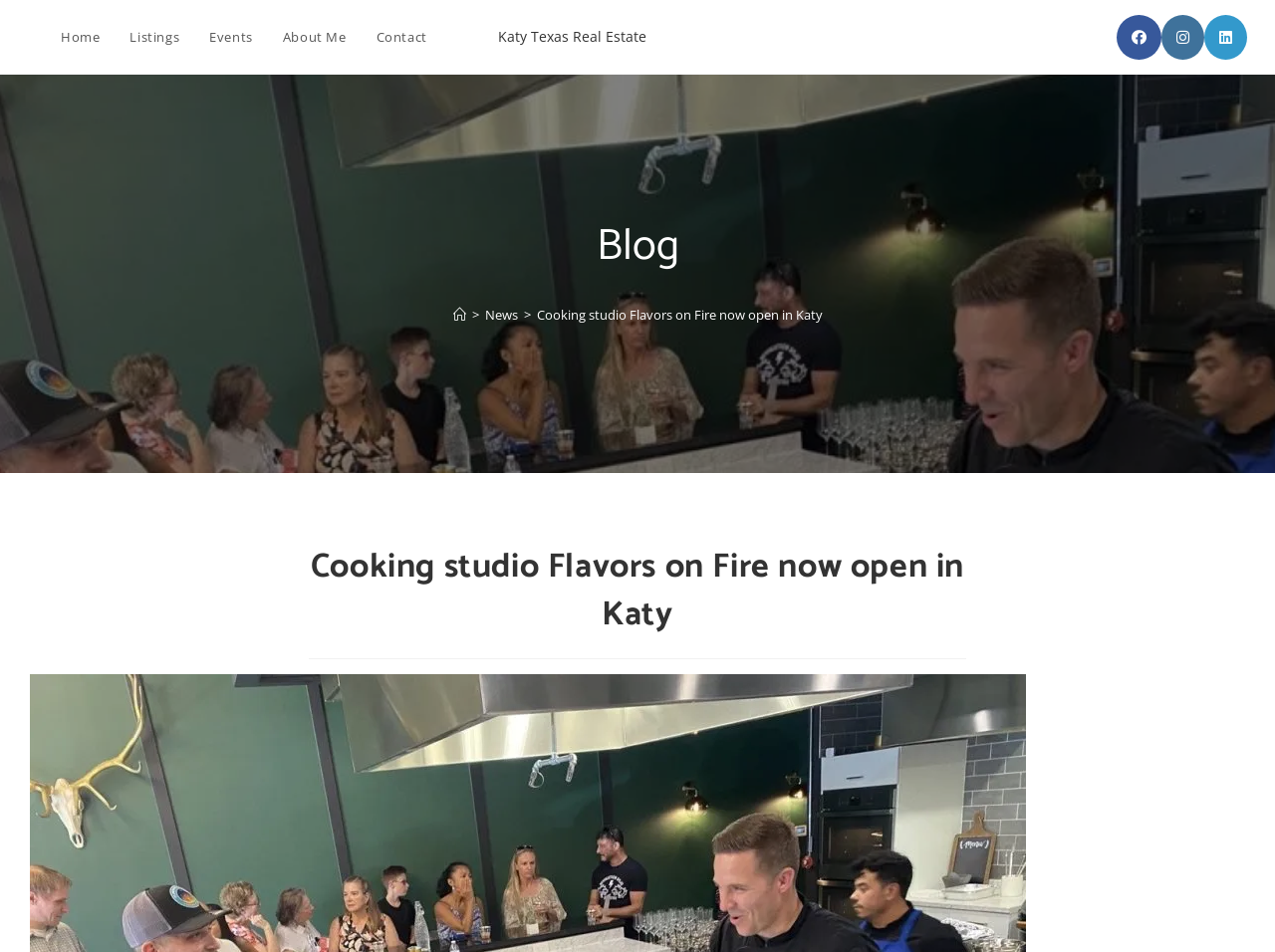Locate the bounding box coordinates of the element that should be clicked to fulfill the instruction: "View Events".

[0.152, 0.0, 0.21, 0.077]